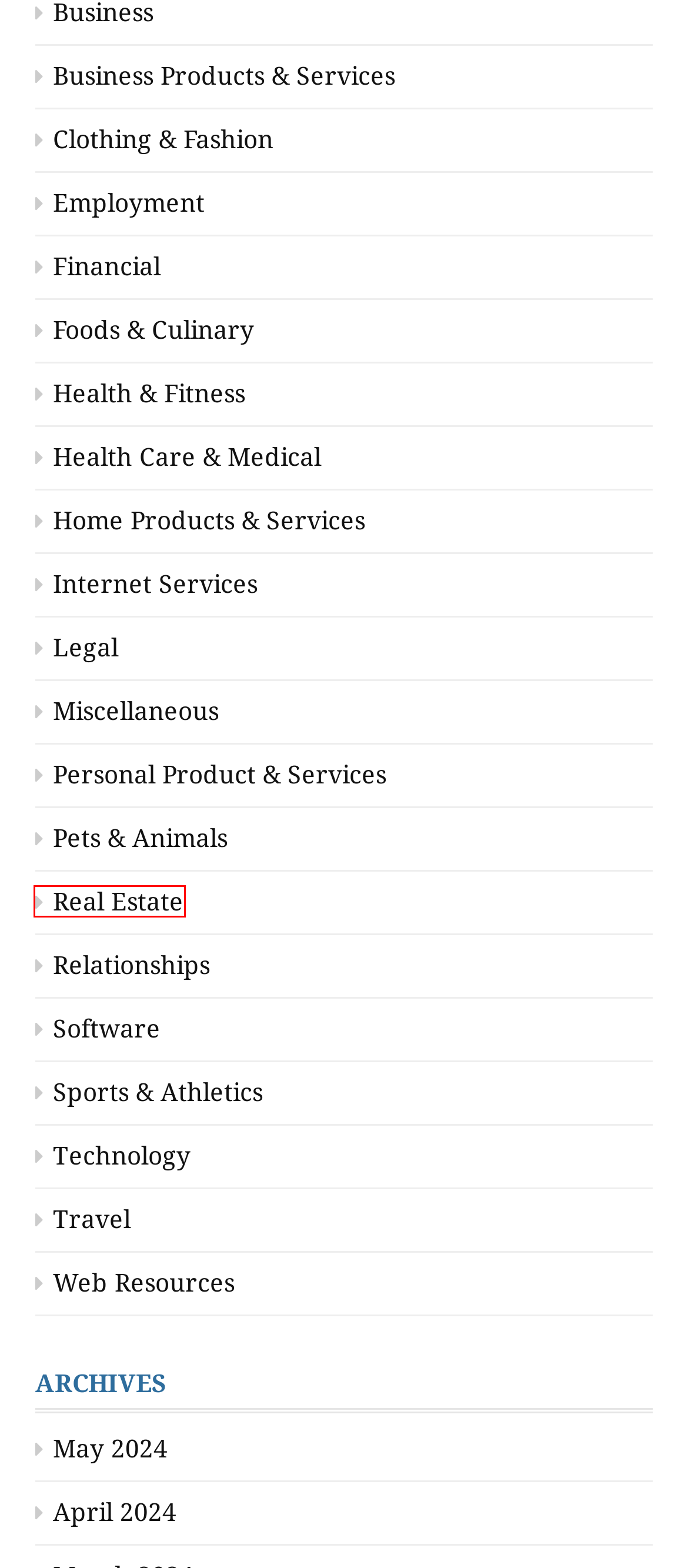Evaluate the webpage screenshot and identify the element within the red bounding box. Select the webpage description that best fits the new webpage after clicking the highlighted element. Here are the candidates:
A. Health Care & Medical – Aspire Lending
B. Real Estate – Aspire Lending
C. Legal – Aspire Lending
D. Internet Services – Aspire Lending
E. Relationships – Aspire Lending
F. Foods & Culinary – Aspire Lending
G. May 2024 – Aspire Lending
H. Clothing & Fashion – Aspire Lending

B